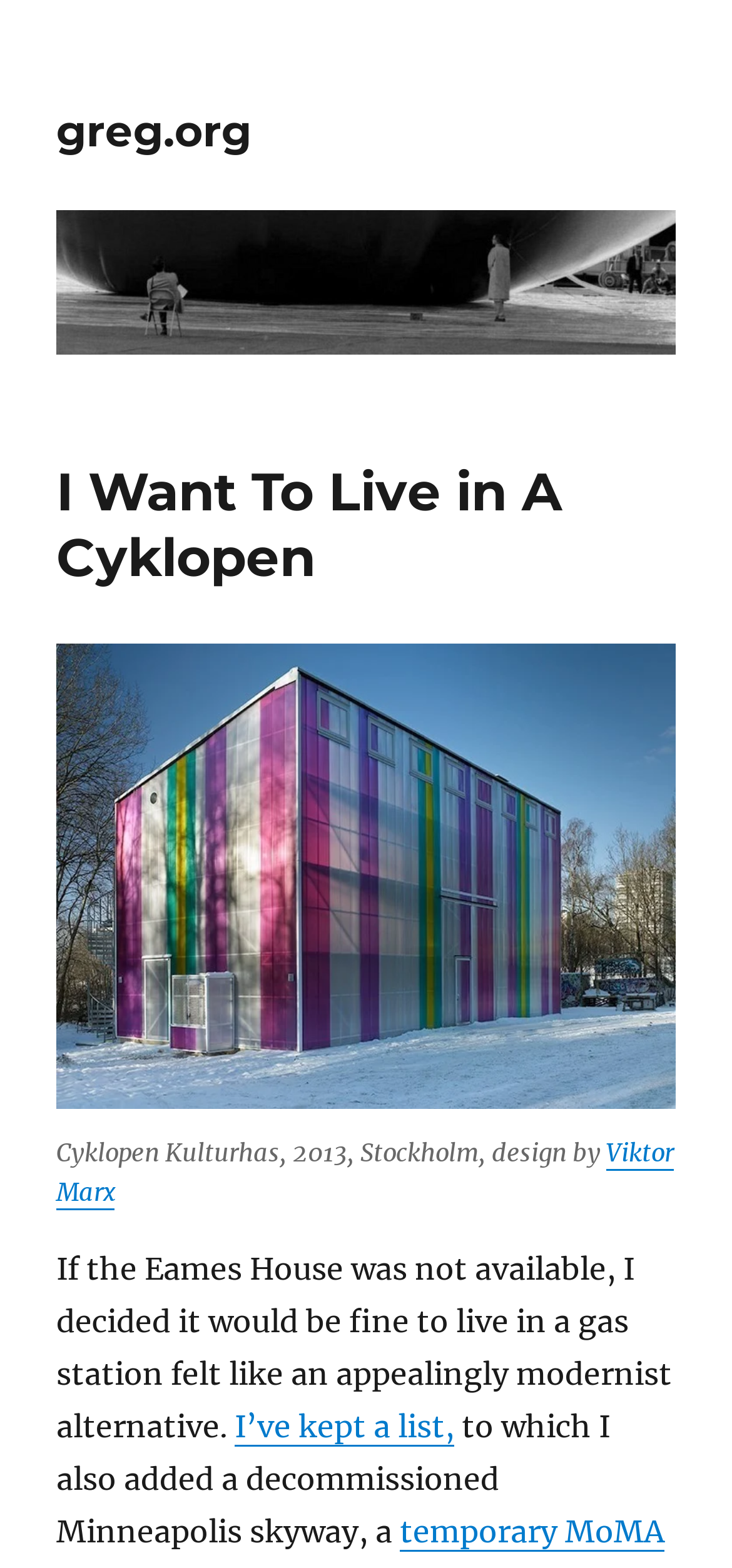What type of building is Cyklopen Kulturhas?
Please look at the screenshot and answer using one word or phrase.

a cultural house